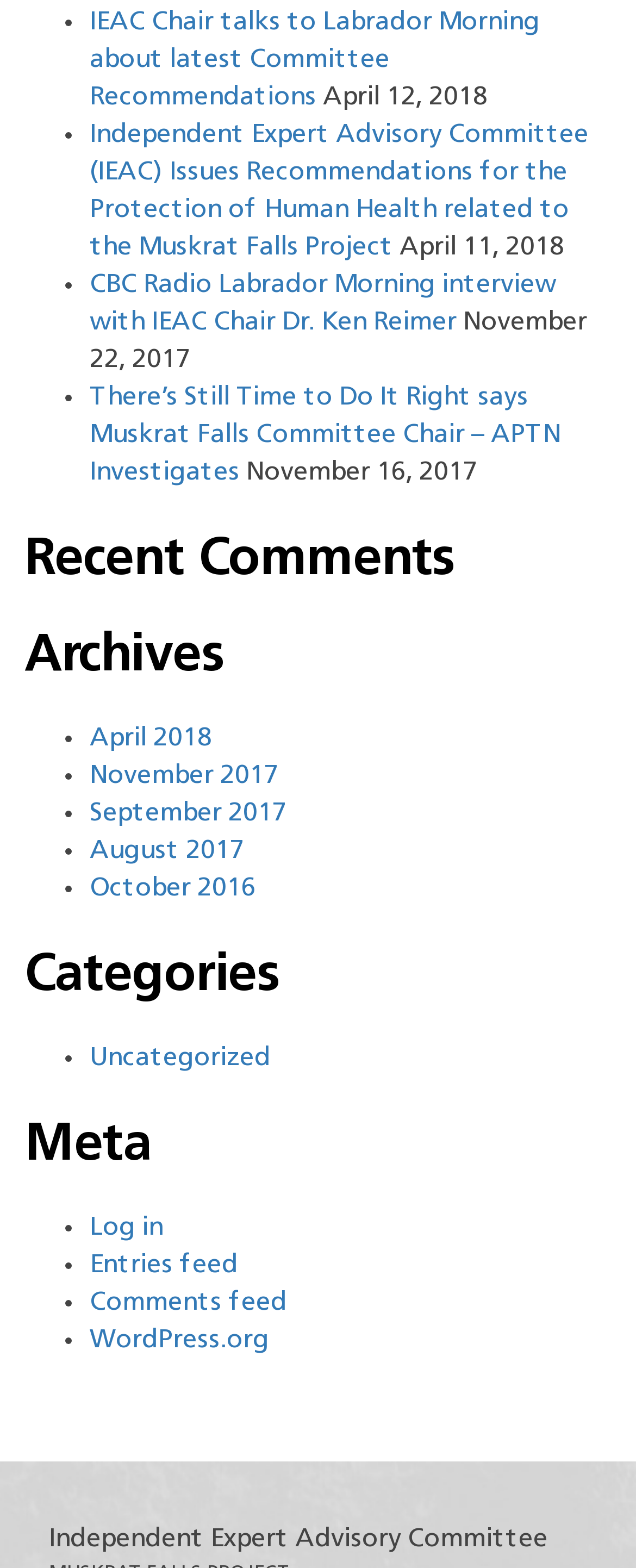Find the bounding box coordinates for the area you need to click to carry out the instruction: "Read about IEAC's recommendations for Muskrat Falls Project". The coordinates should be four float numbers between 0 and 1, indicated as [left, top, right, bottom].

[0.141, 0.078, 0.926, 0.166]